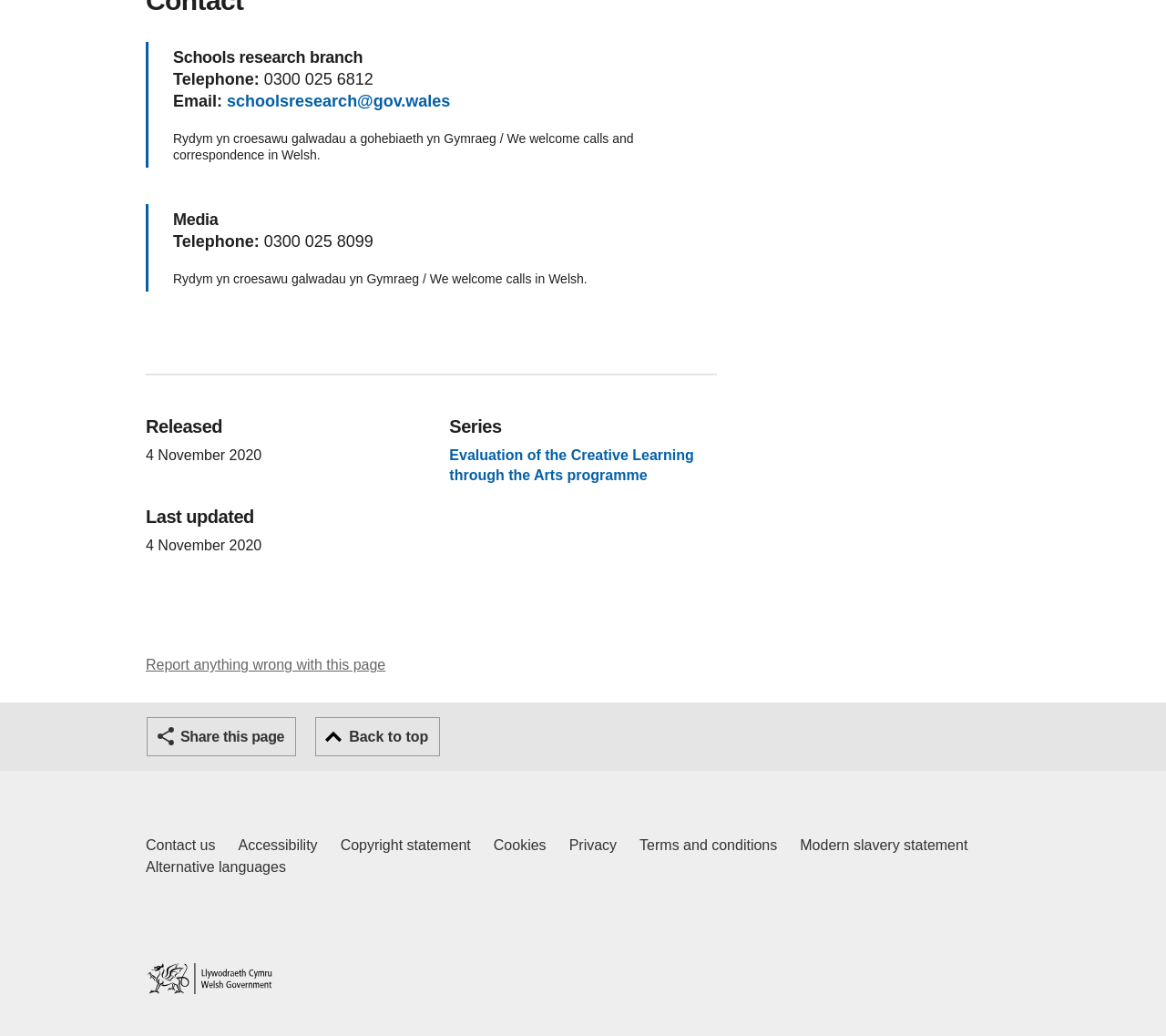Provide the bounding box coordinates for the area that should be clicked to complete the instruction: "Share this page".

[0.126, 0.692, 0.254, 0.73]